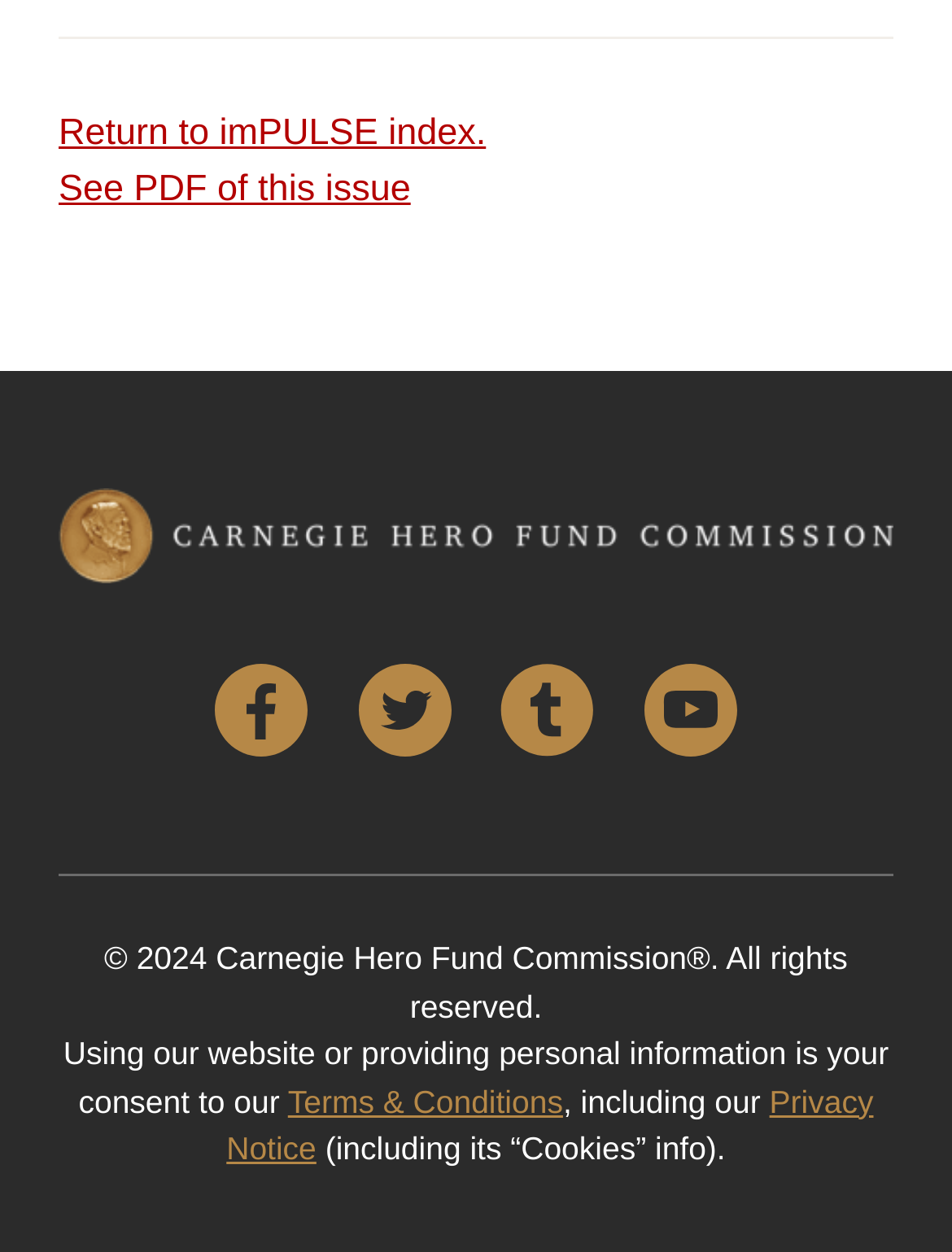How many text elements are there at the bottom of the page?
Your answer should be a single word or phrase derived from the screenshot.

4